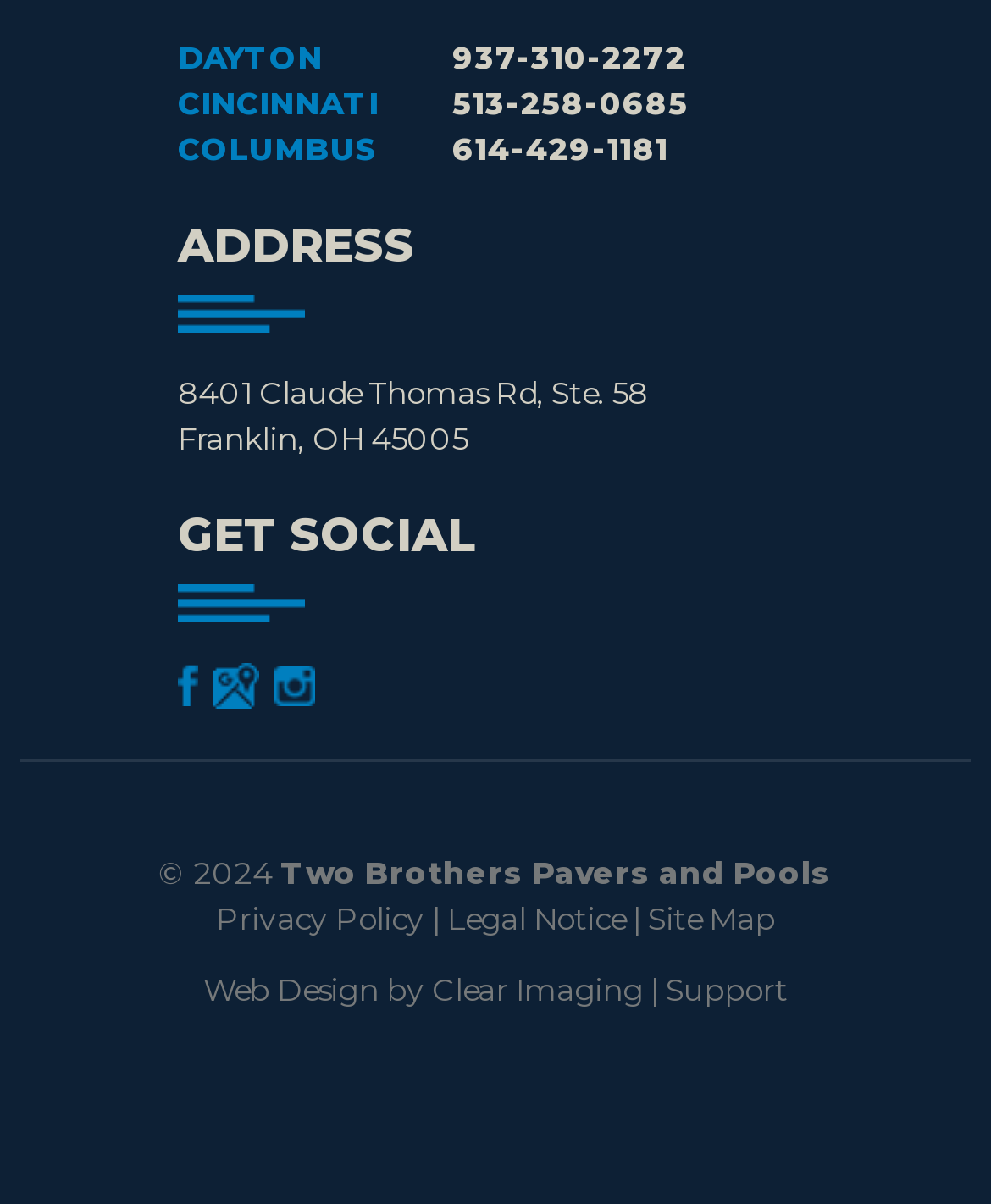What is the address of the company?
From the image, respond using a single word or phrase.

8401 Claude Thomas Rd, Ste. 58, Franklin, OH 45005